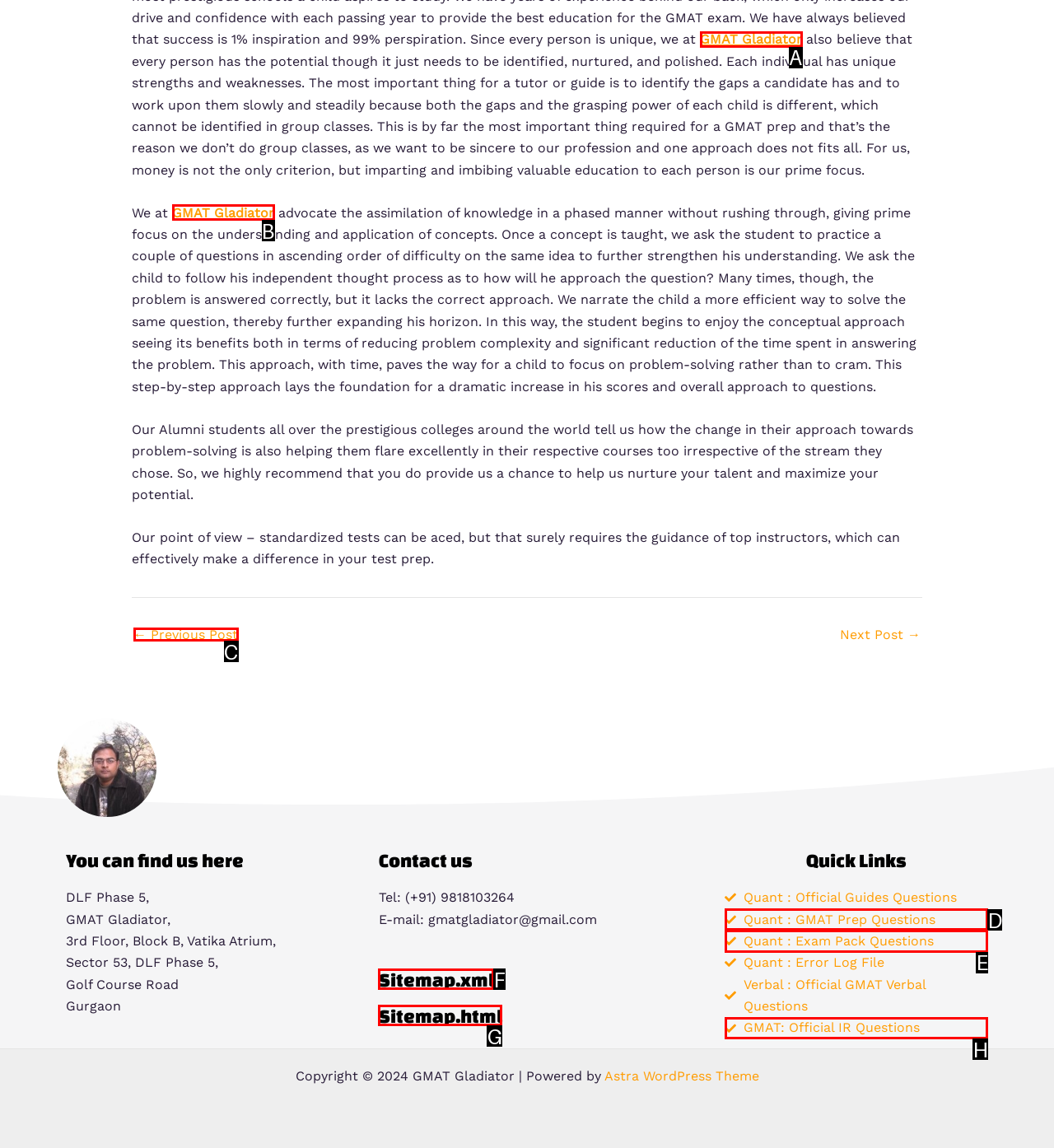Determine which option aligns with the description: Sitemap.html. Provide the letter of the chosen option directly.

G